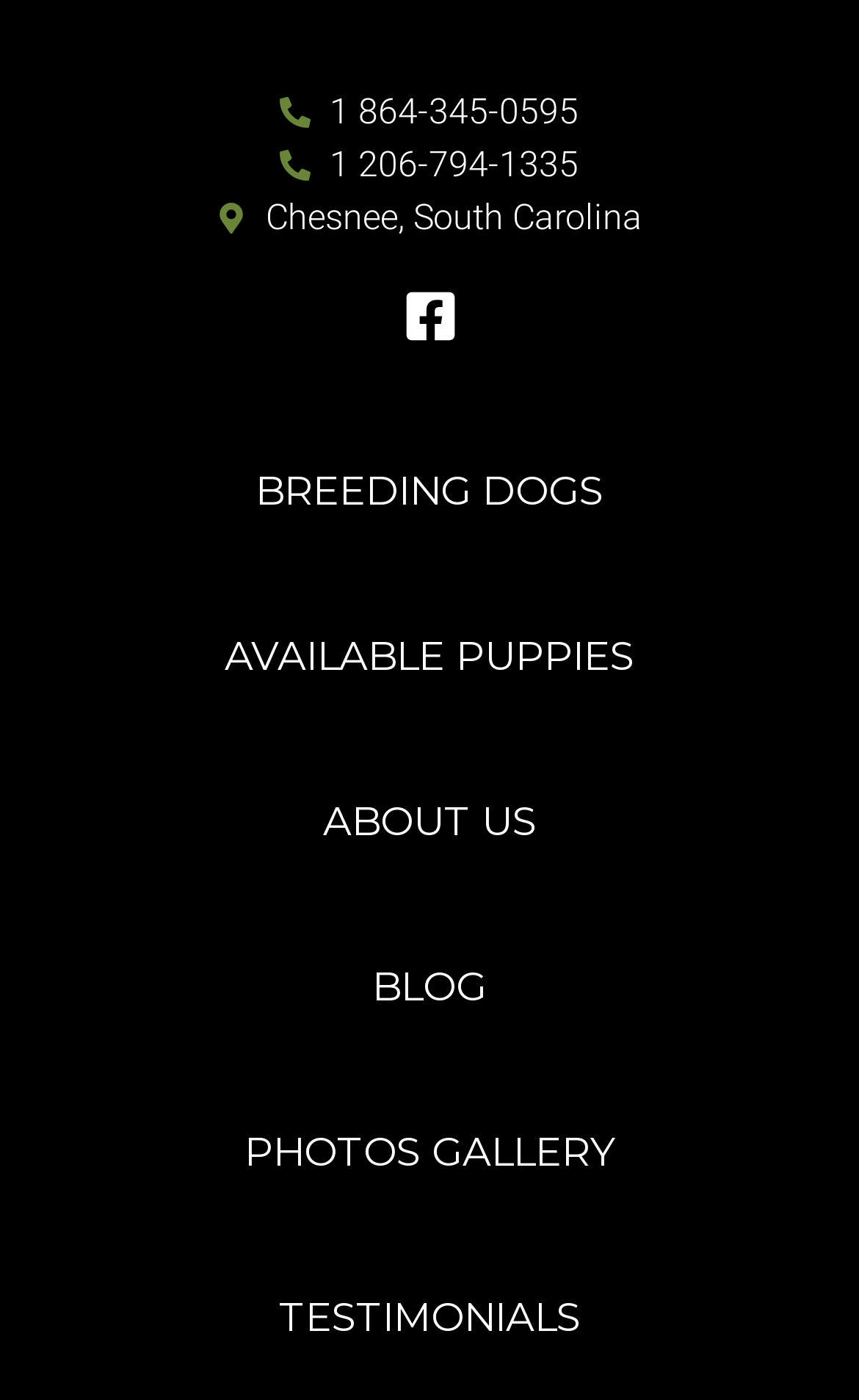What is the phone number for Chesnee, South Carolina?
Examine the screenshot and reply with a single word or phrase.

1 206-794-1335